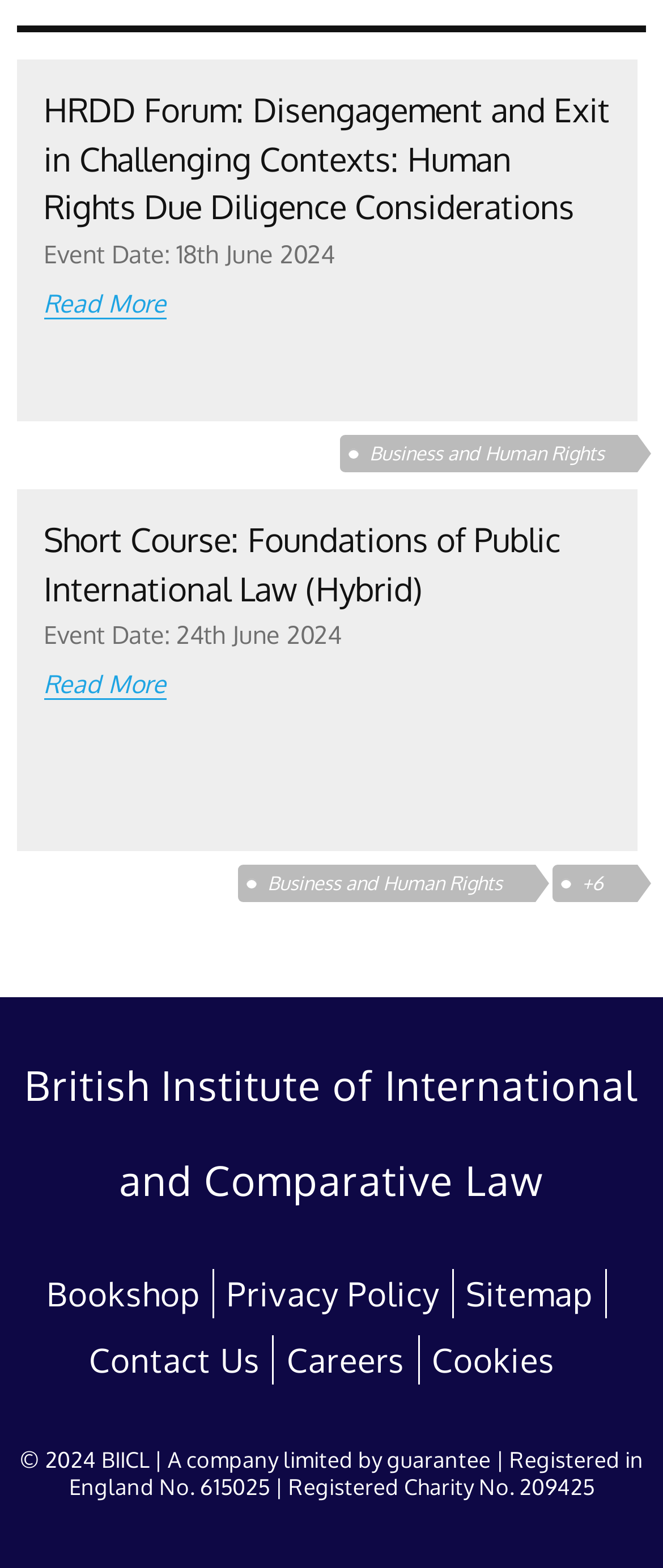Give a one-word or one-phrase response to the question:
What is the registration number of the organization?

615025